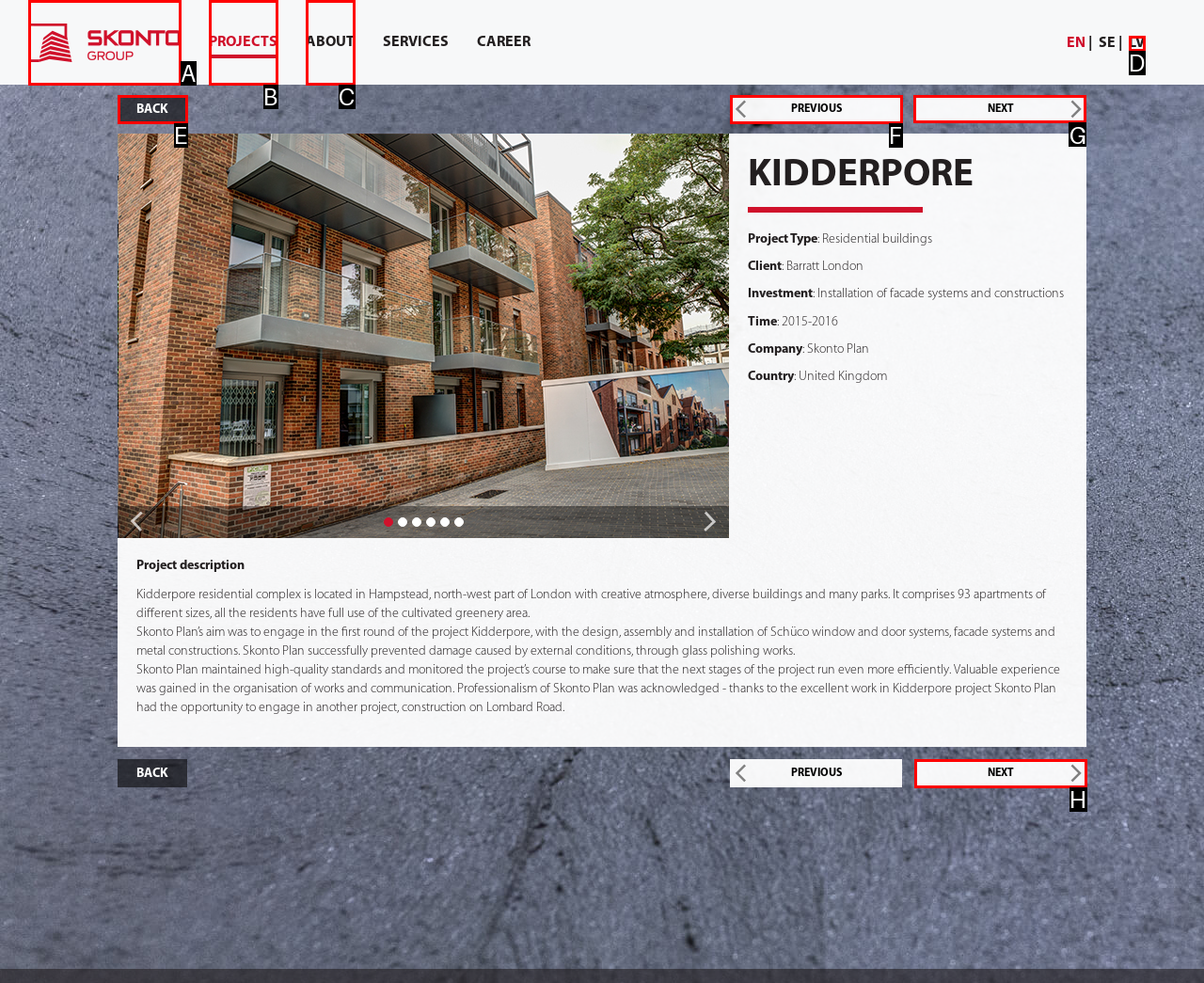Tell me which option I should click to complete the following task: Go to next page Answer with the option's letter from the given choices directly.

G